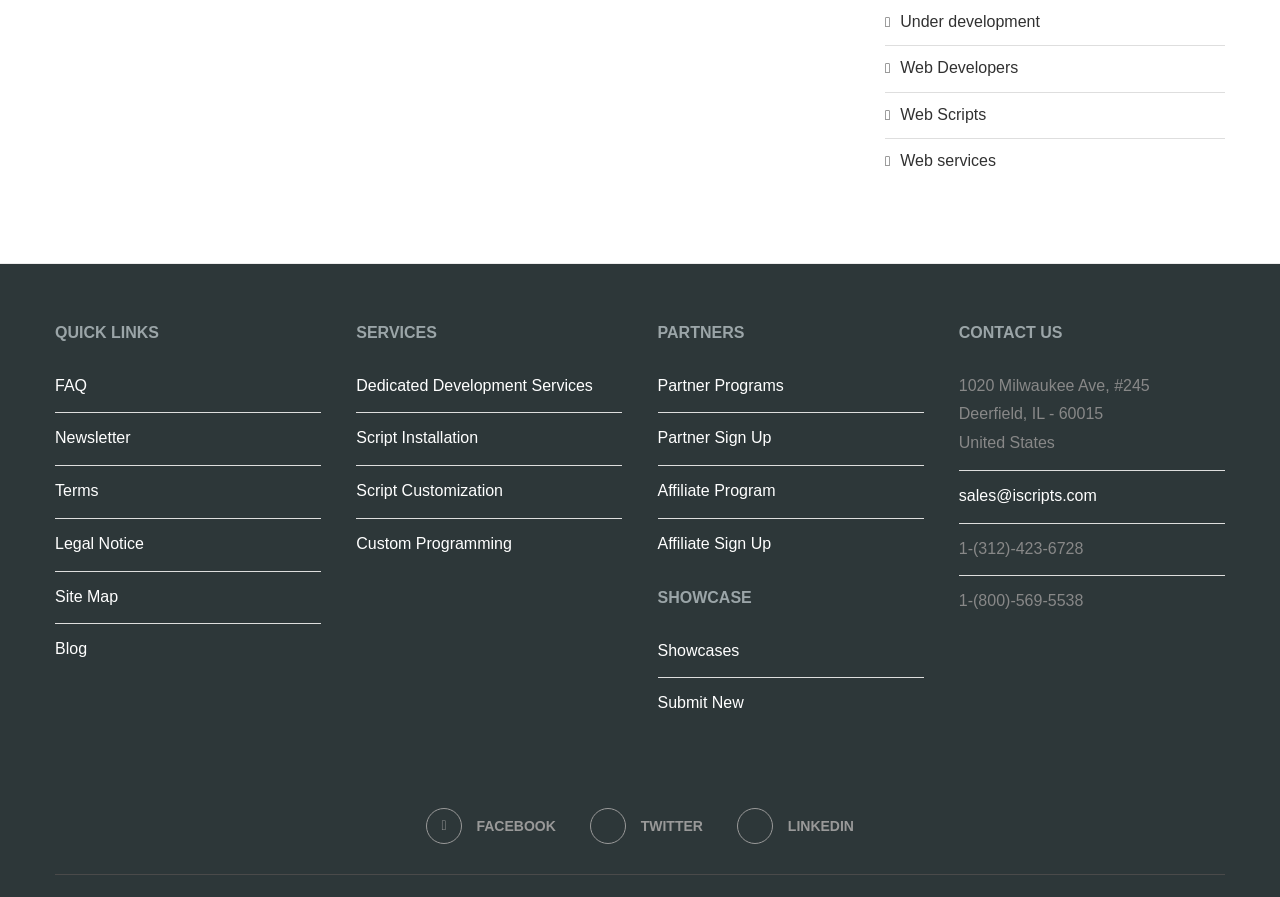Determine the bounding box coordinates of the region that needs to be clicked to achieve the task: "Contact us through sales@iscripts.com".

[0.749, 0.543, 0.857, 0.562]